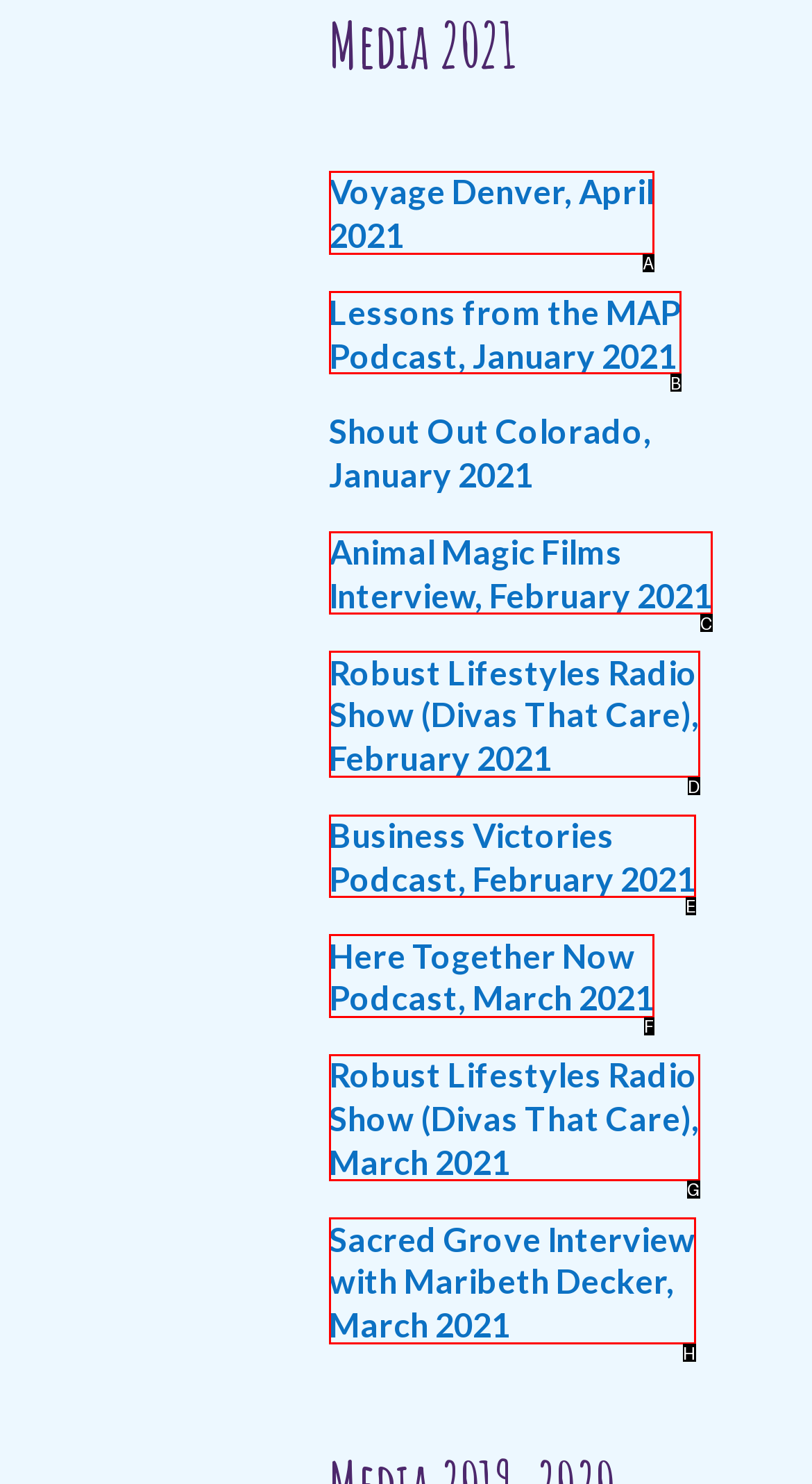Match the HTML element to the given description: Voyage Denver, April 2021
Indicate the option by its letter.

A